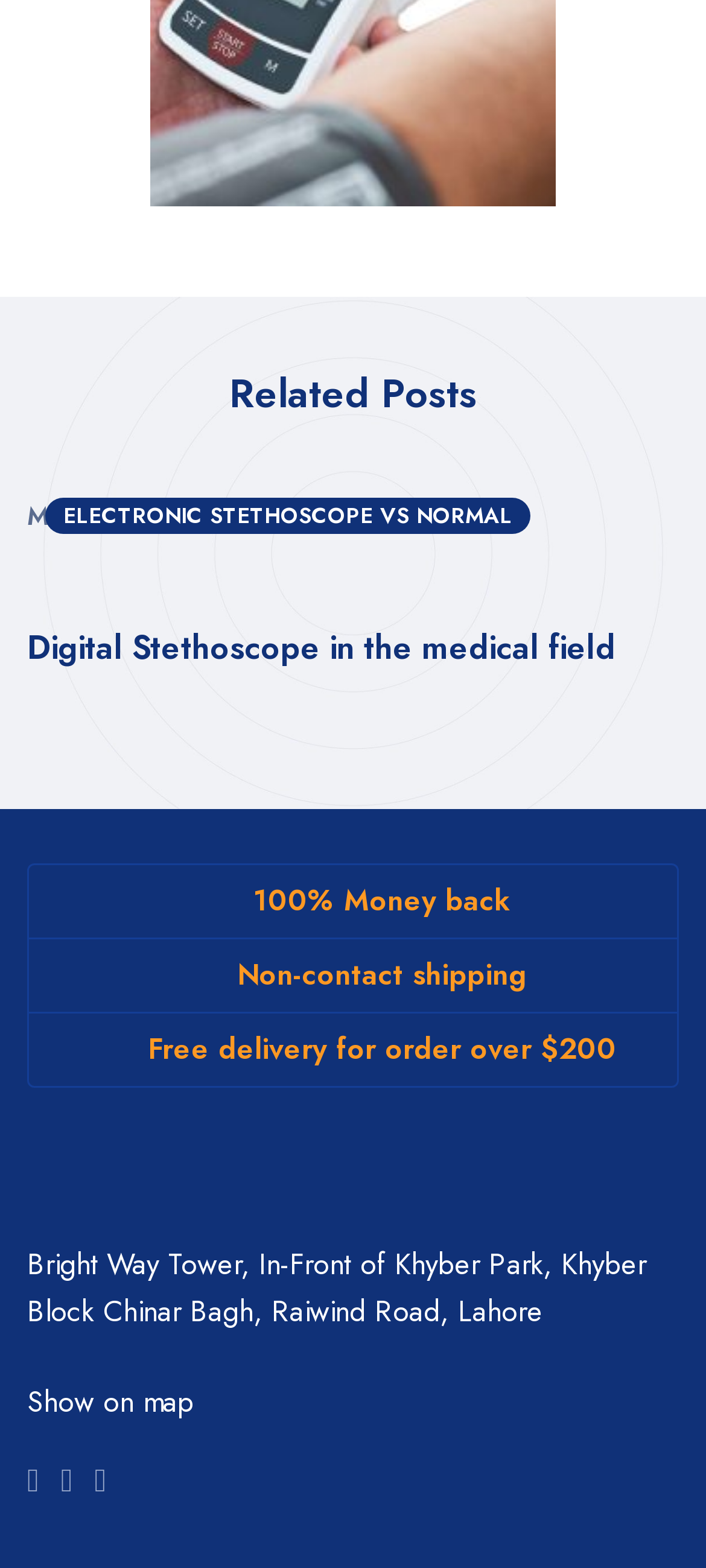What is the address of Bright Way Tower?
Please provide a single word or phrase as the answer based on the screenshot.

Khyber Block Chinar Bagh, Raiwind Road, Lahore